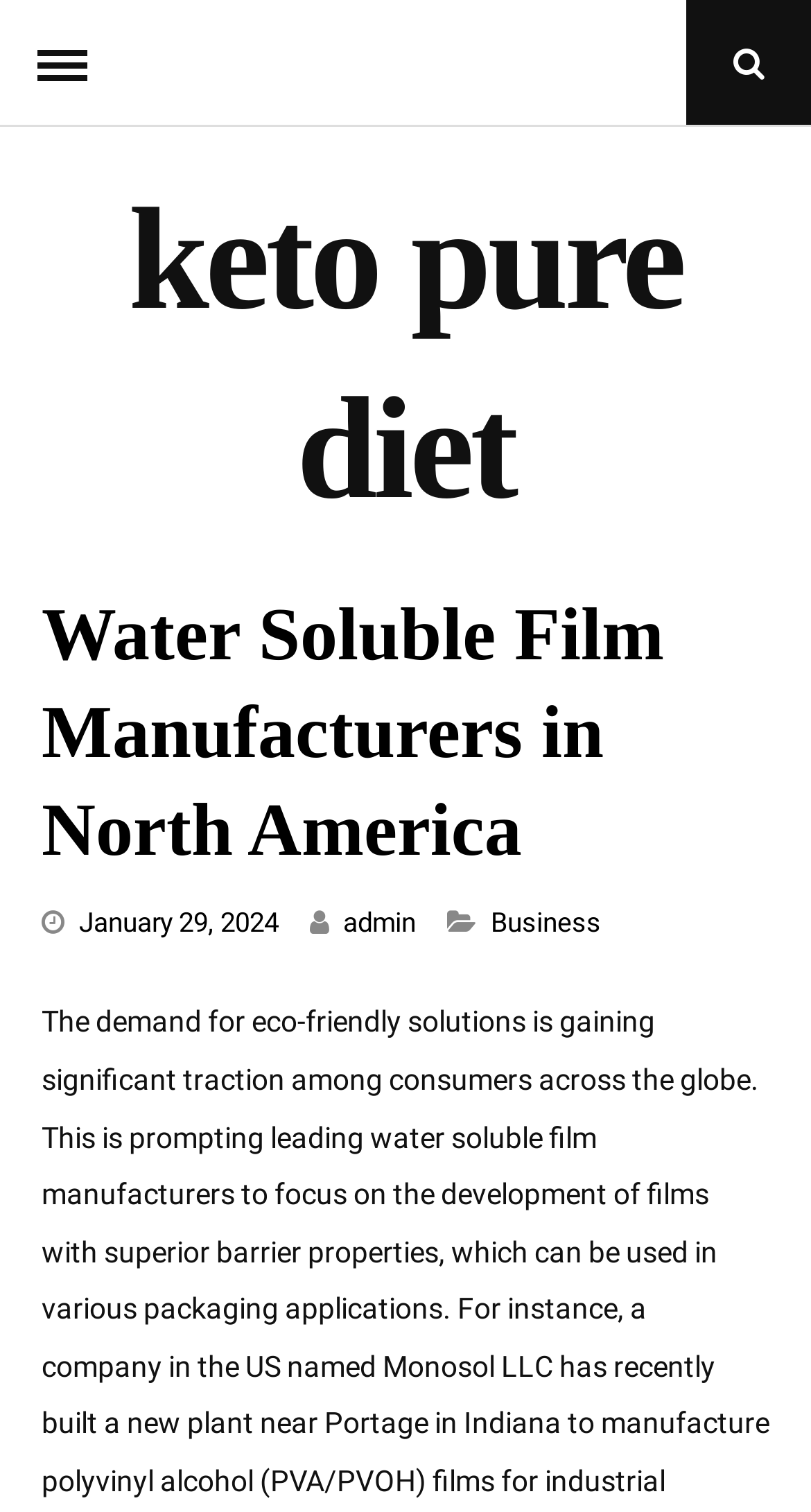What is the name of the diet mentioned?
Look at the image and construct a detailed response to the question.

I found the heading 'keto pure diet' which mentions the name of the diet.